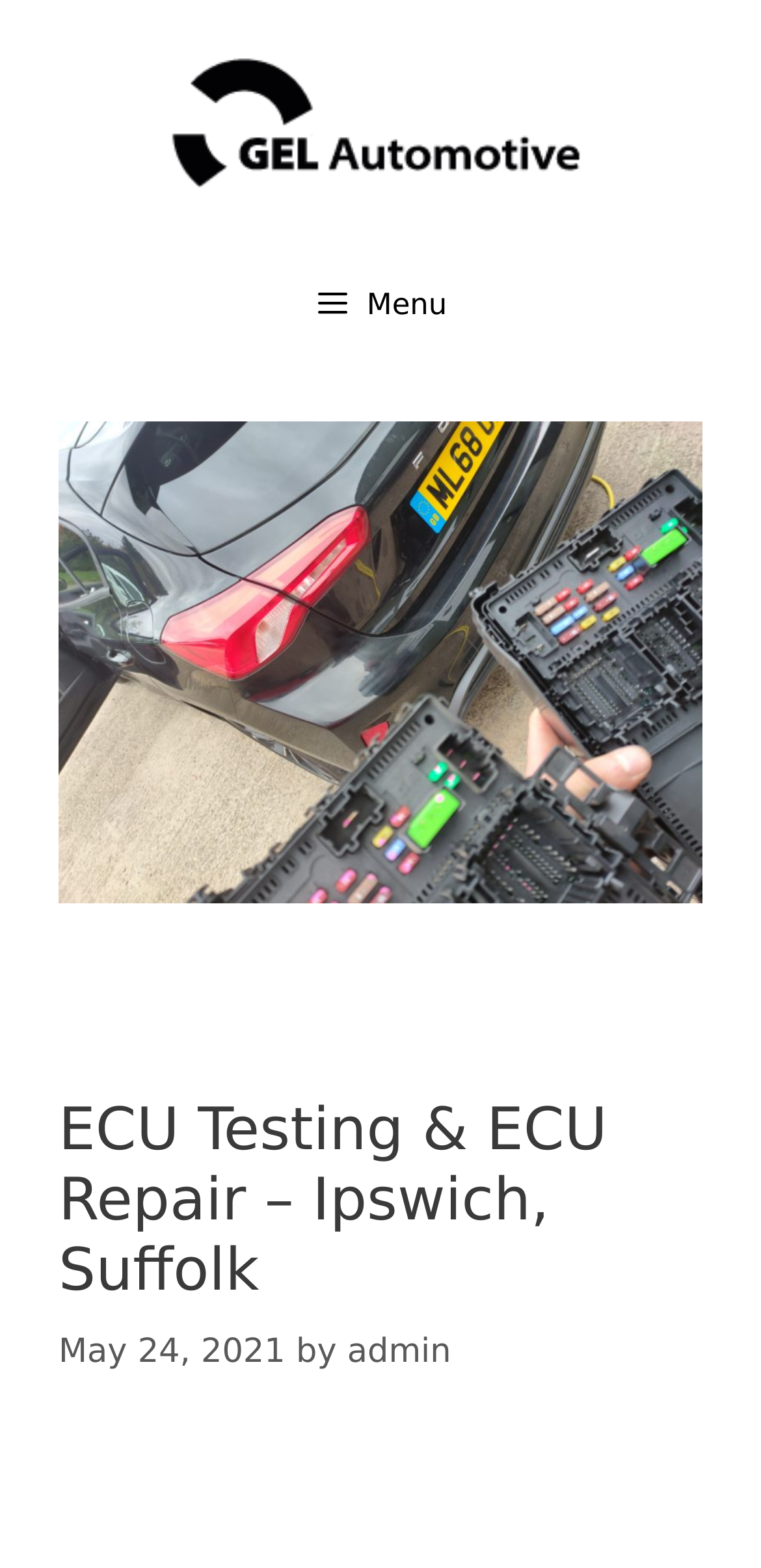Please answer the following question as detailed as possible based on the image: 
Is the menu expanded?

The menu expansion state can be found in the button element, which says ' Menu' and has an expanded attribute set to False.